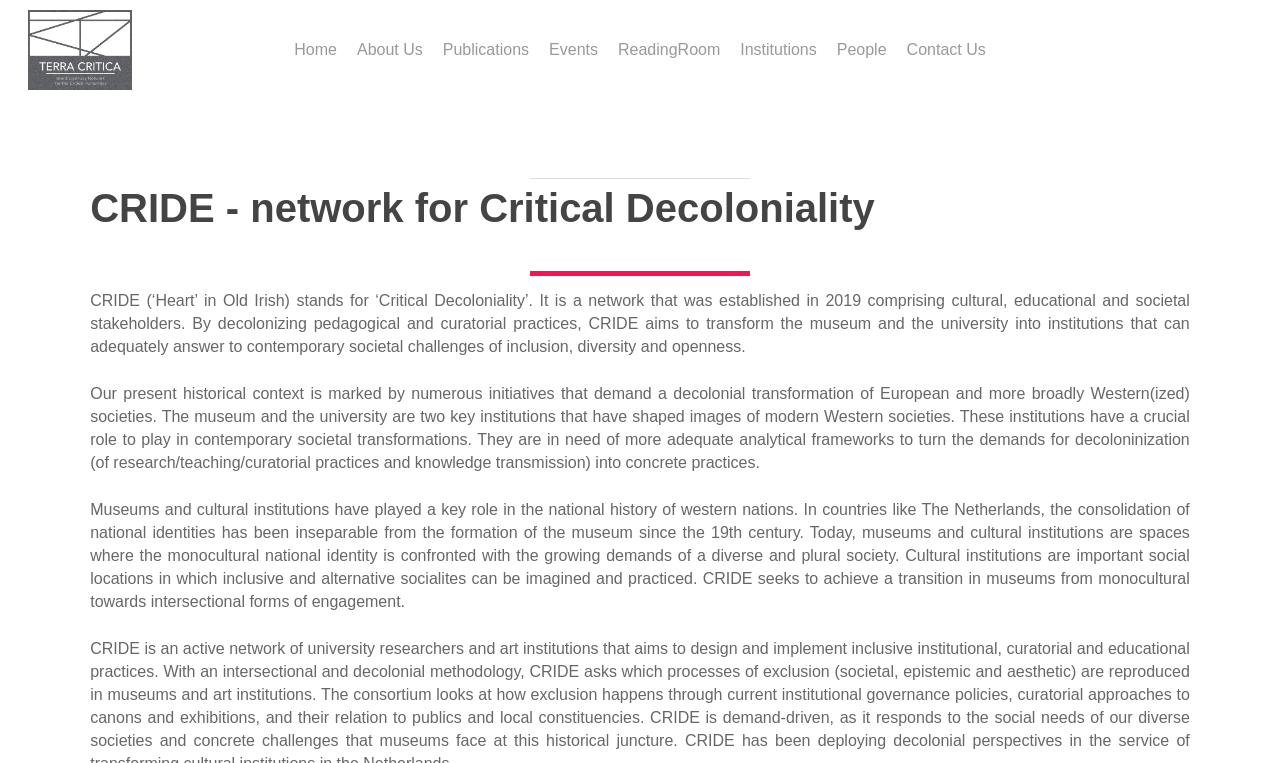Indicate the bounding box coordinates of the clickable region to achieve the following instruction: "Click on the Home link."

[0.23, 0.052, 0.263, 0.079]